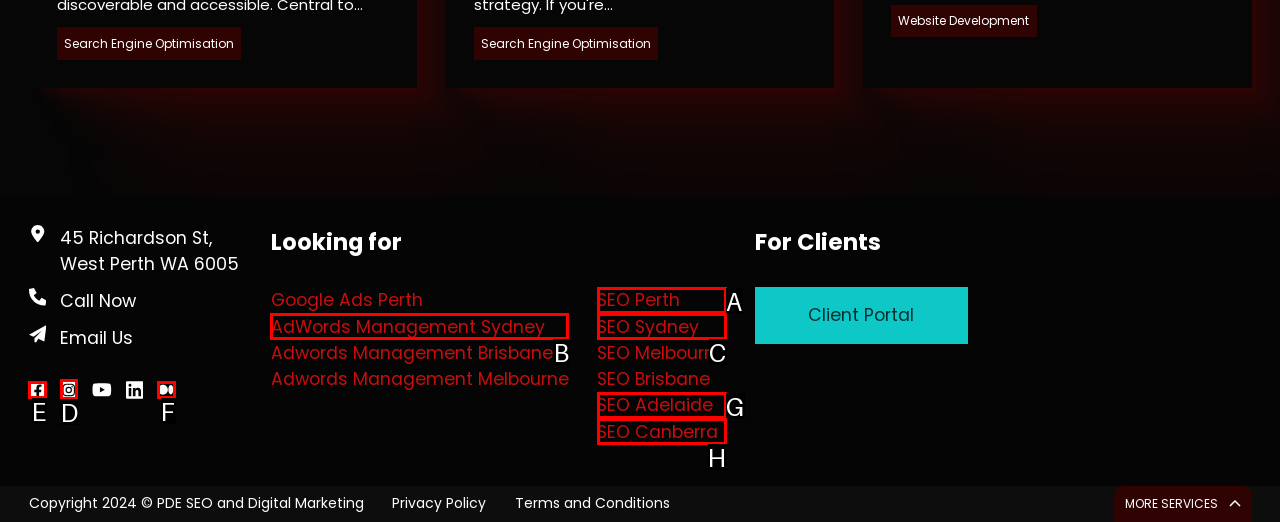Which letter corresponds to the correct option to complete the task: Follow us on Facebook?
Answer with the letter of the chosen UI element.

E